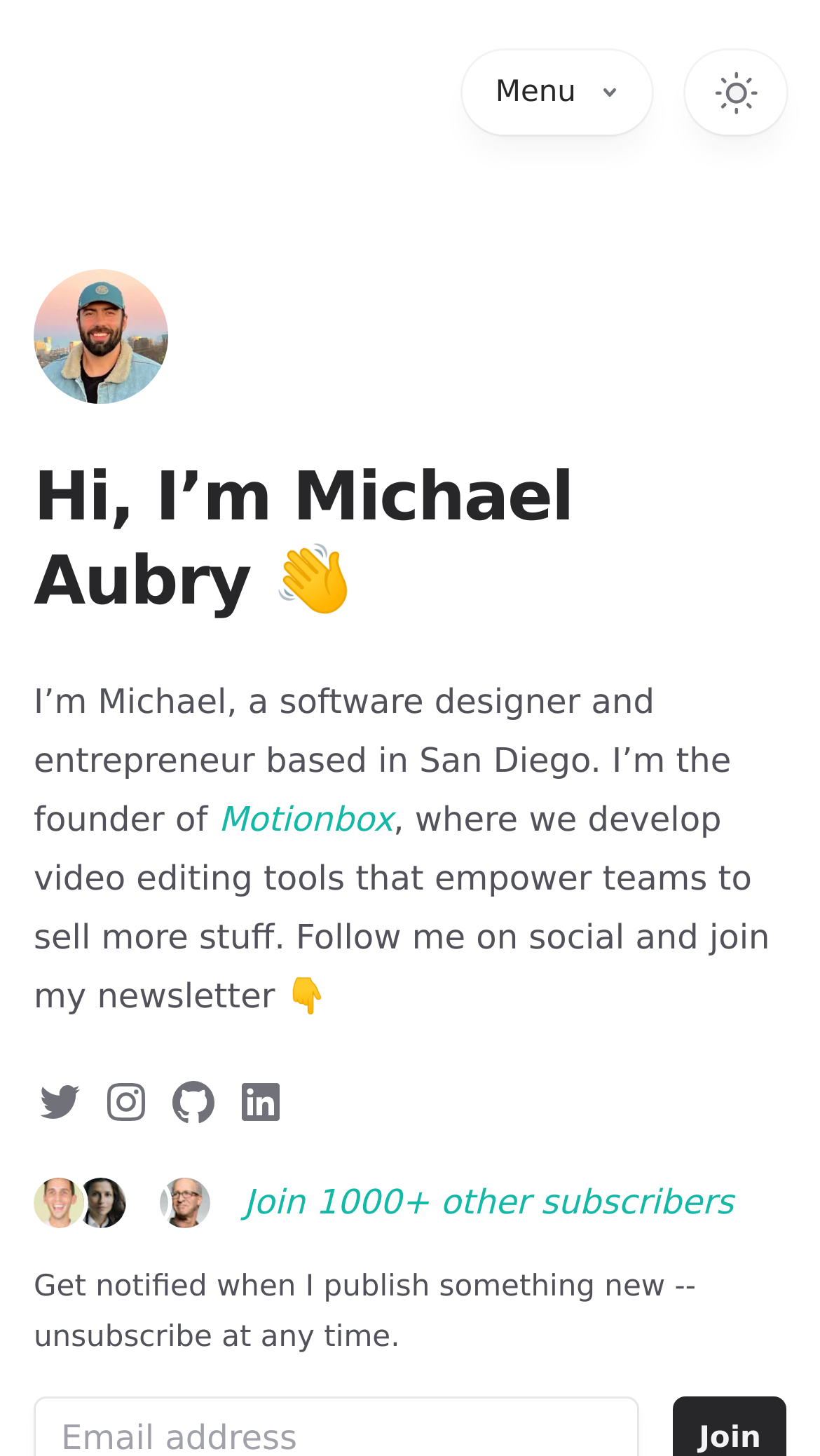How many subscribers are there currently?
Please respond to the question thoroughly and include all relevant details.

The text 'Join 1000+ other subscribers' on the webpage indicates that there are currently more than 1000 subscribers.